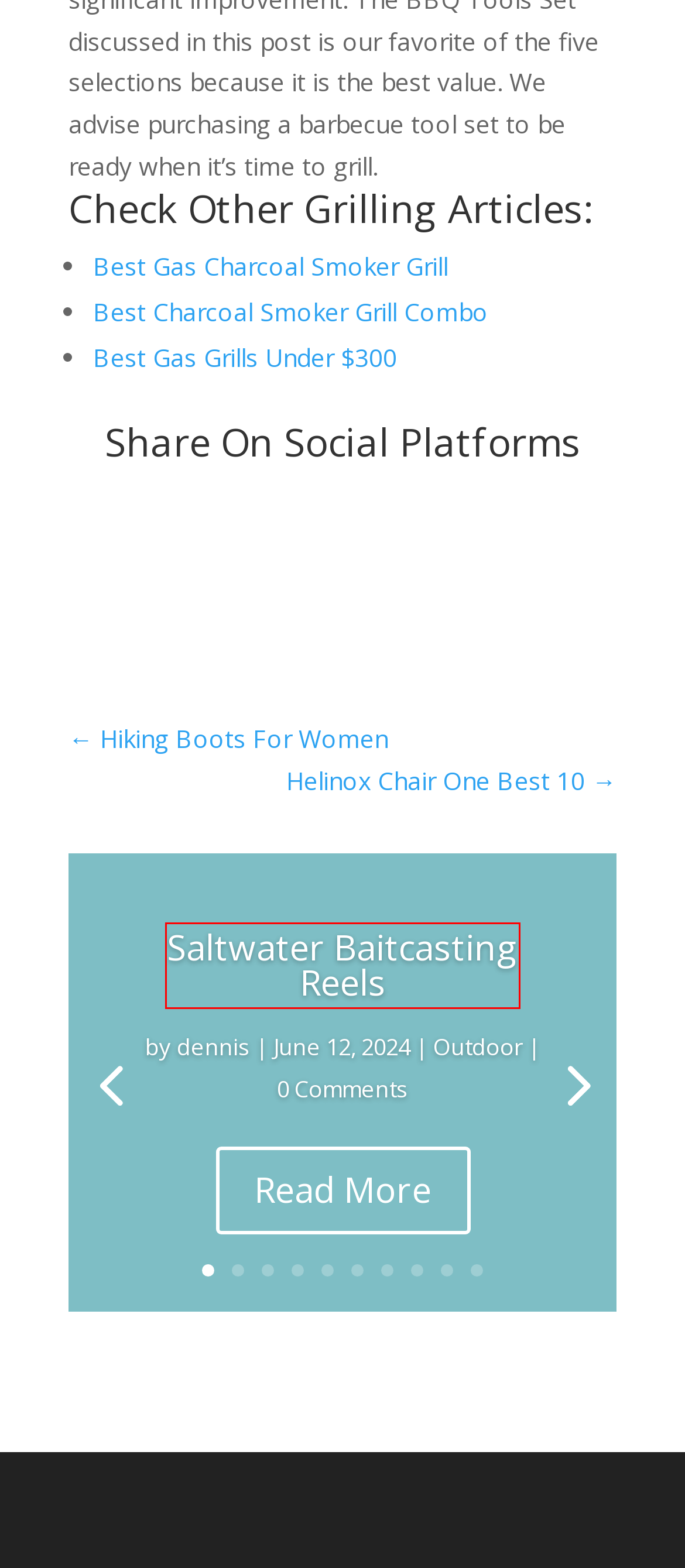You are given a screenshot of a webpage with a red bounding box around an element. Choose the most fitting webpage description for the page that appears after clicking the element within the red bounding box. Here are the candidates:
A. Helinox Chair One Best 10 – AffordableProductsMarket
B. Best Gas Charcoal Smoker Grill – AffordableProductsMarket
C. Disclaimer For Reviews – AffordableProductsMarket
D. Saltwater Baitcasting Reels – AffordableProductsMarket
E. About Us – AffordableProductsMarket
F. Best Charcoal Smoker Grill Combo – AffordableProductsMarket
G. Best Gas Grills Under $300 – AffordableProductsMarket
H. Hiking Boots For Women – AffordableProductsMarket

D